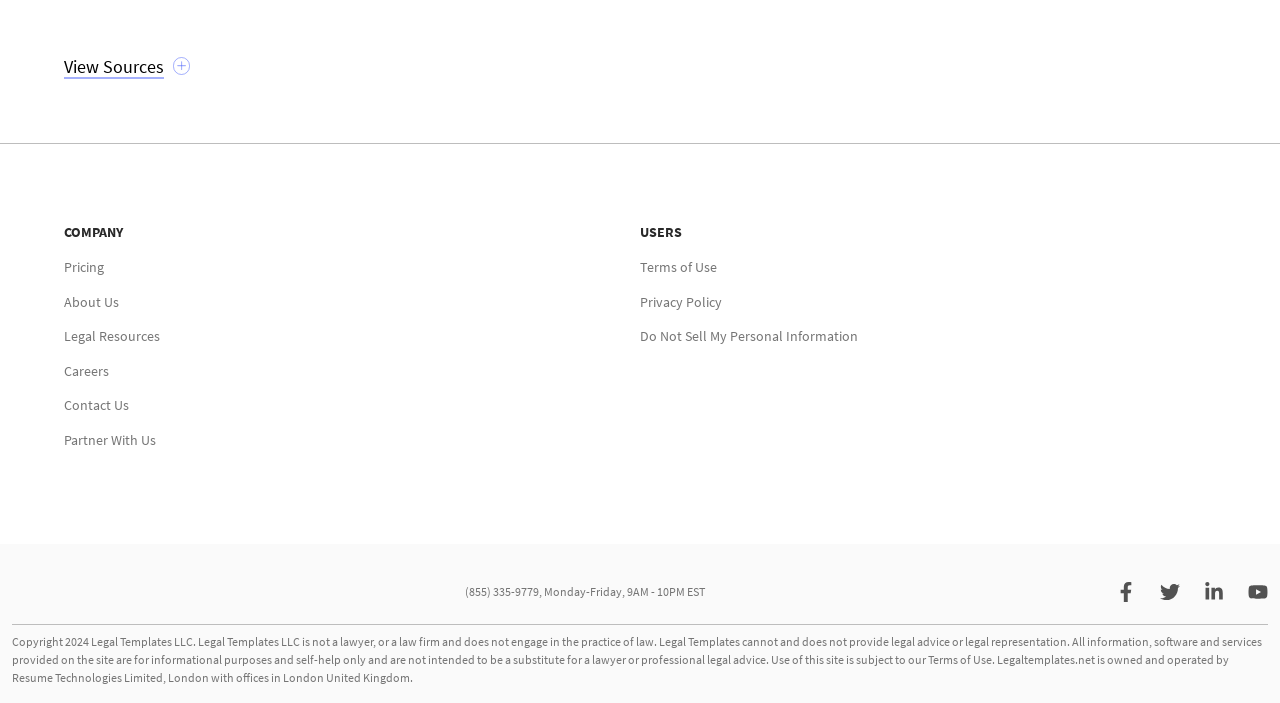What is the company name?
Please use the image to deliver a detailed and complete answer.

I found the company name by looking at the static text element 'COMPANY' located at the top left of the webpage, which indicates that the company name is Legal Templates LLC.